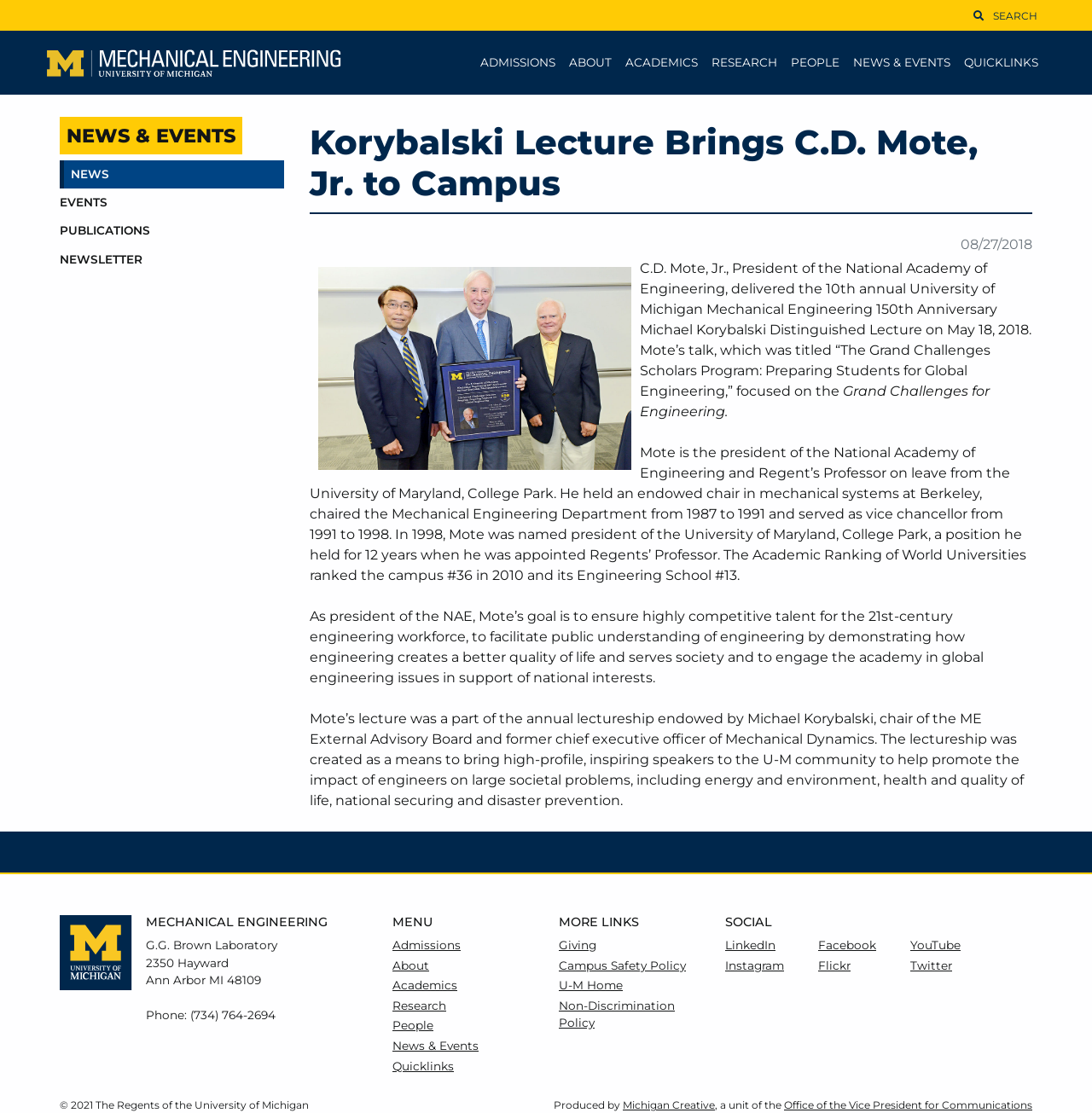Refer to the image and provide a thorough answer to this question:
What is the location of the G.G. Brown Laboratory?

The answer can be found in the footer section of the webpage, where the address of the G.G. Brown Laboratory is provided as '2350 Hayward, Ann Arbor MI 48109'.